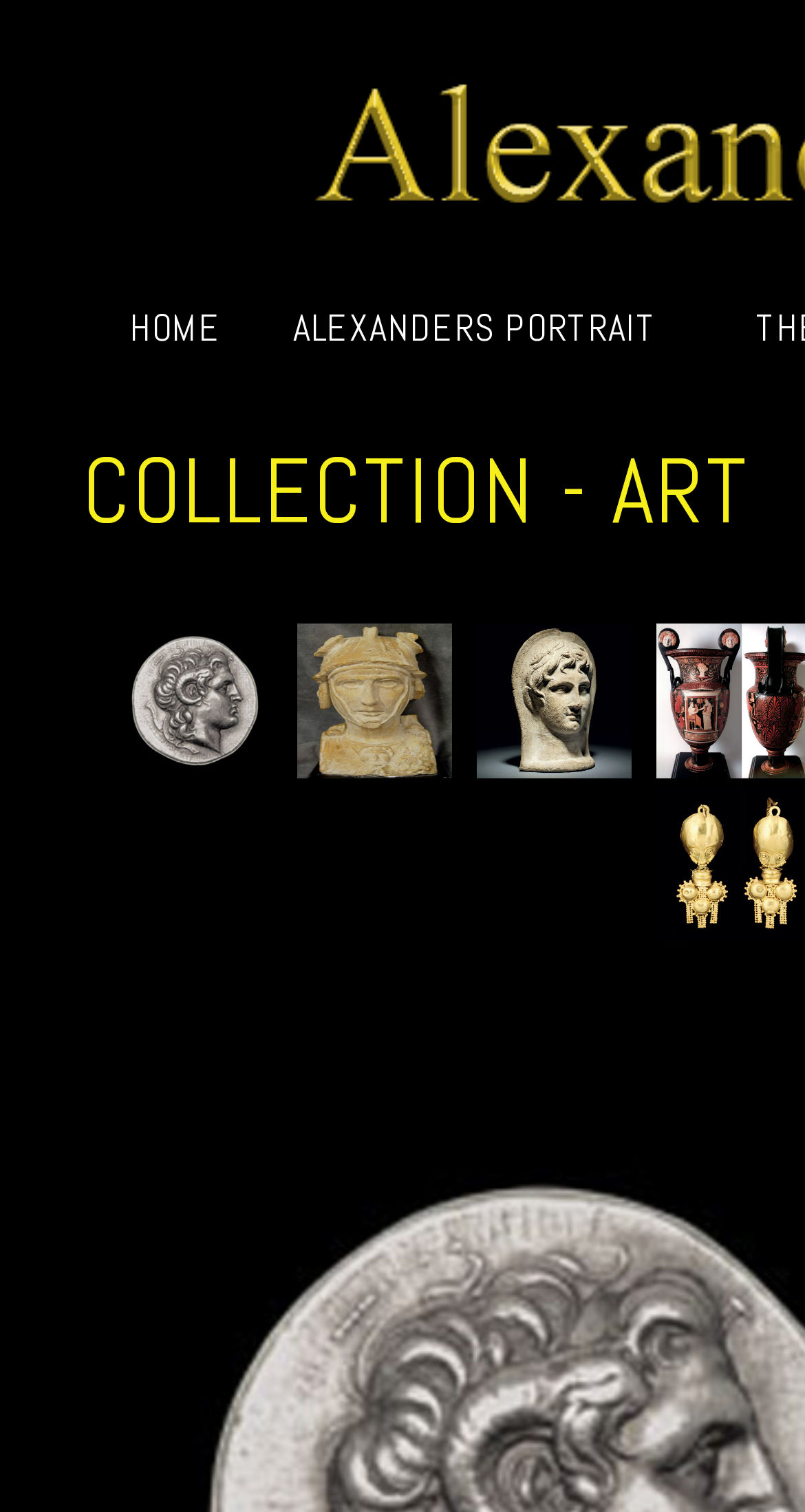Convey a detailed summary of the webpage, mentioning all key elements.

The webpage is about Alexander the Great, specifically showcasing the Hendershott Collection. At the top, there are three links: "HOME" on the left, "ALEXANDERS PORTRAIT" in the center, and an unnamed link on the right. Below these links, there are three sections, each containing an image and a link. The images are positioned above their corresponding links. The first section is on the left, the second is in the center, and the third is on the right. Between the second and third sections, there is a small, non-descriptive text element. The links and images are arranged horizontally, with the images slightly above their corresponding links.